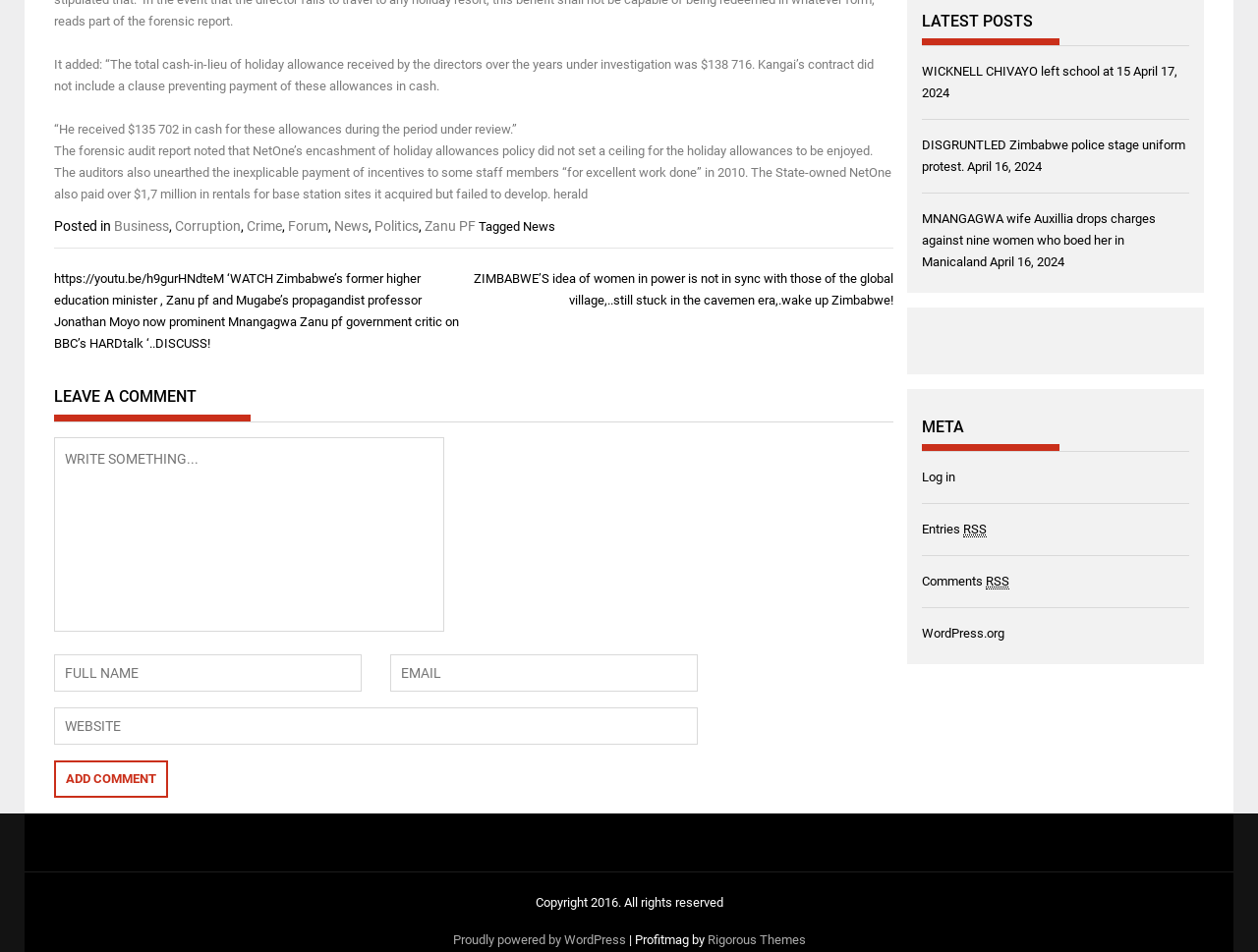Identify the bounding box coordinates for the UI element that matches this description: "Terms of Use".

None